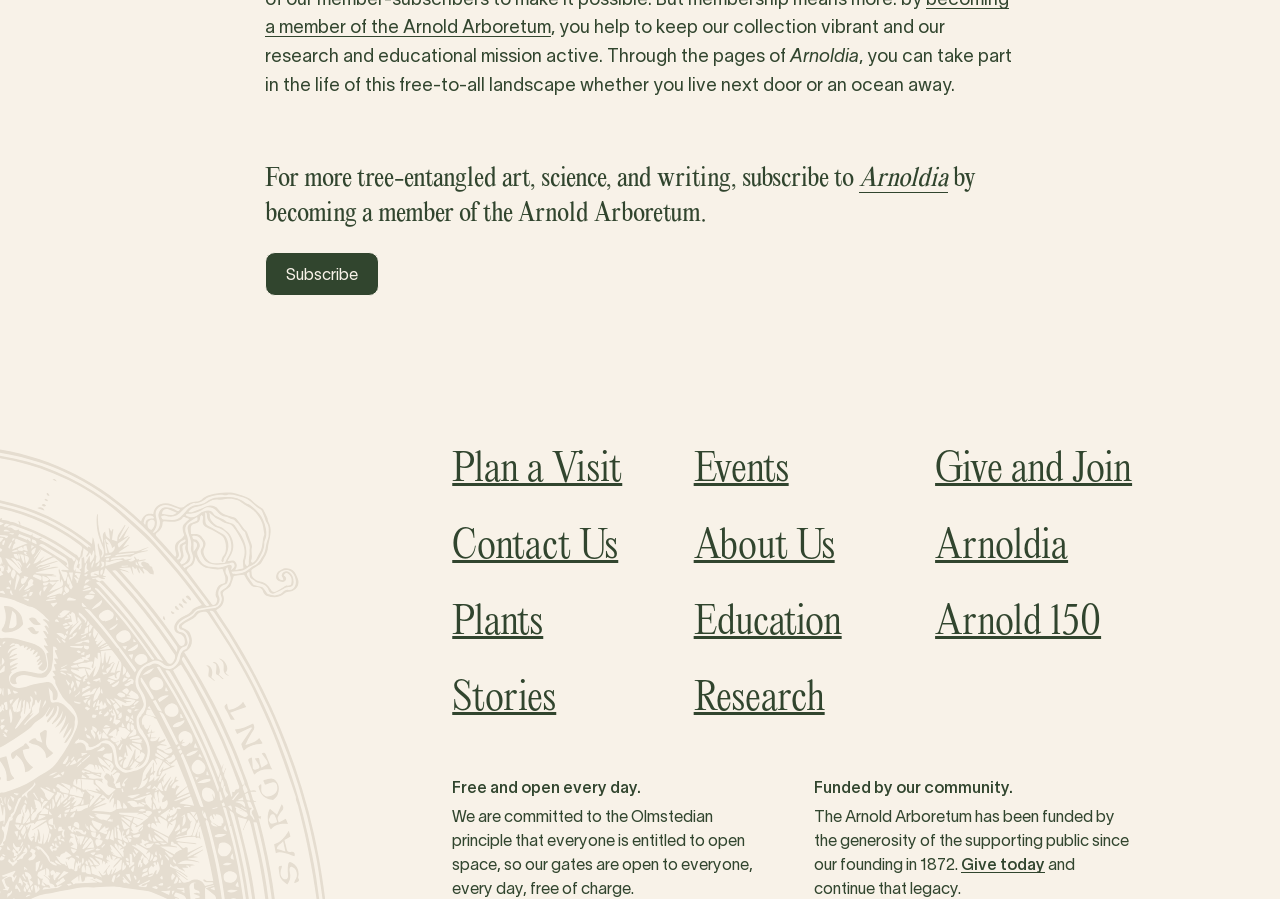What is the status of the Arnold Arboretum's gates?
Please provide a single word or phrase as the answer based on the screenshot.

Open every day